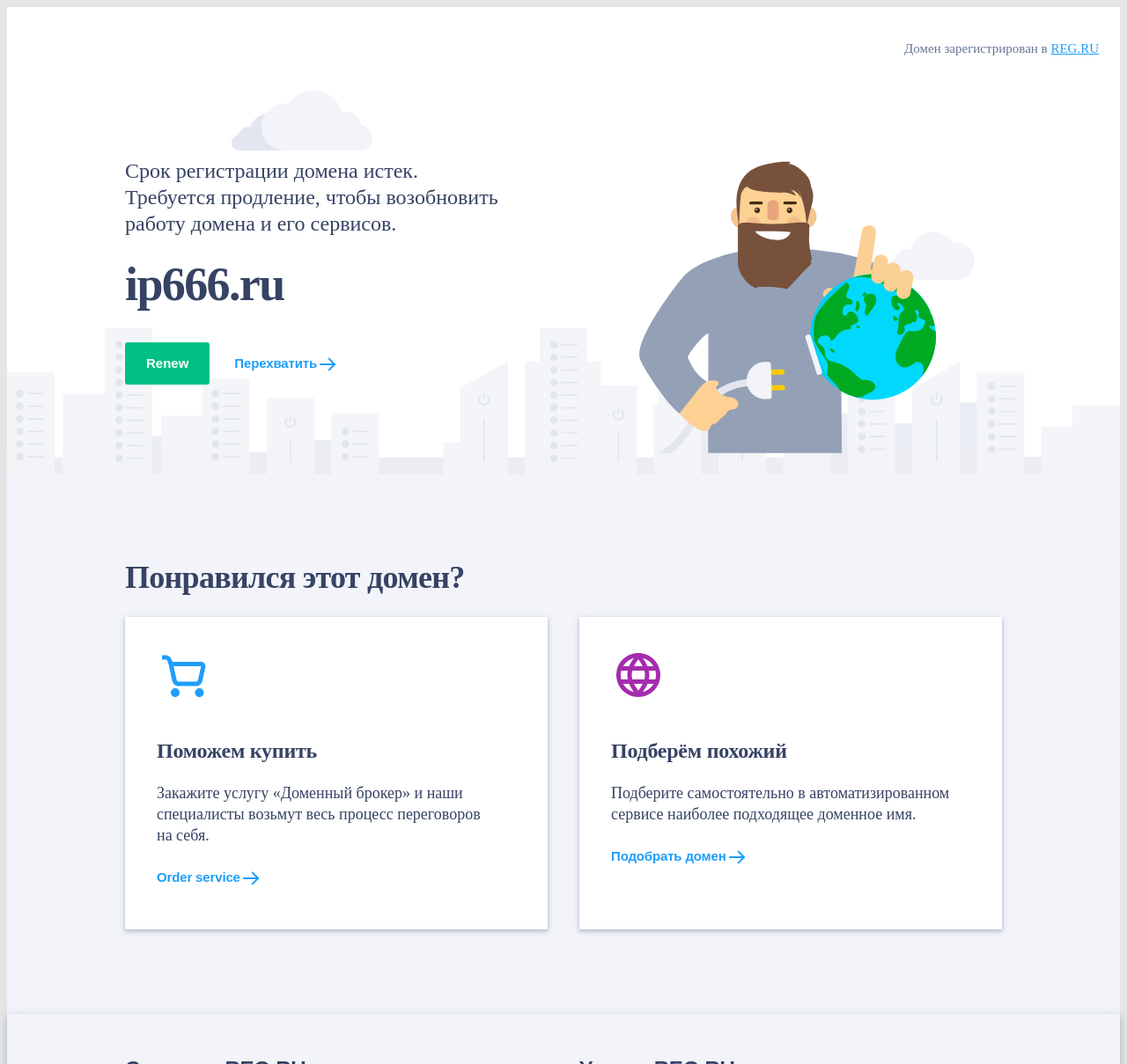Please respond to the question using a single word or phrase:
What is the alternative option if the domain cannot be renewed?

Buy a similar domain